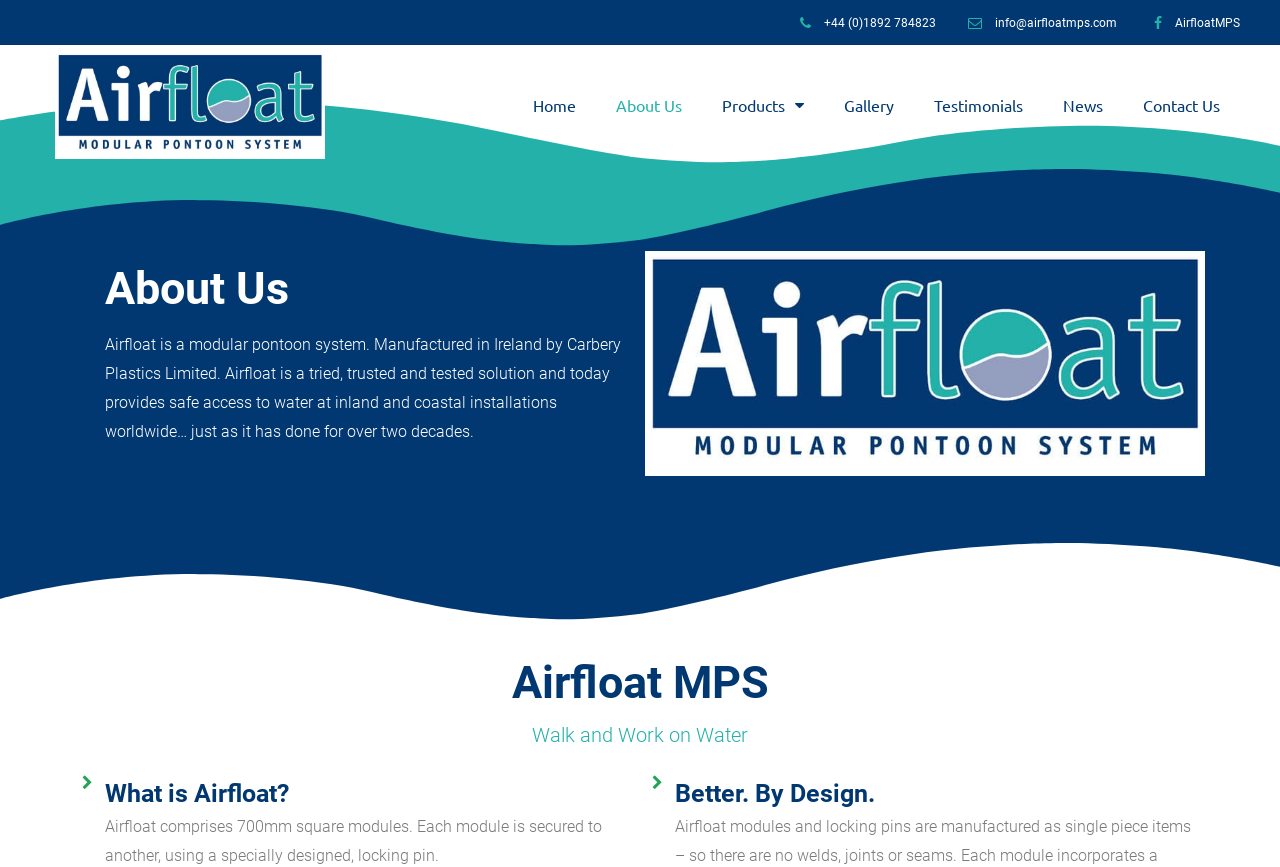Give a succinct answer to this question in a single word or phrase: 
What is the main product of Airfloat?

Modular pontoon system